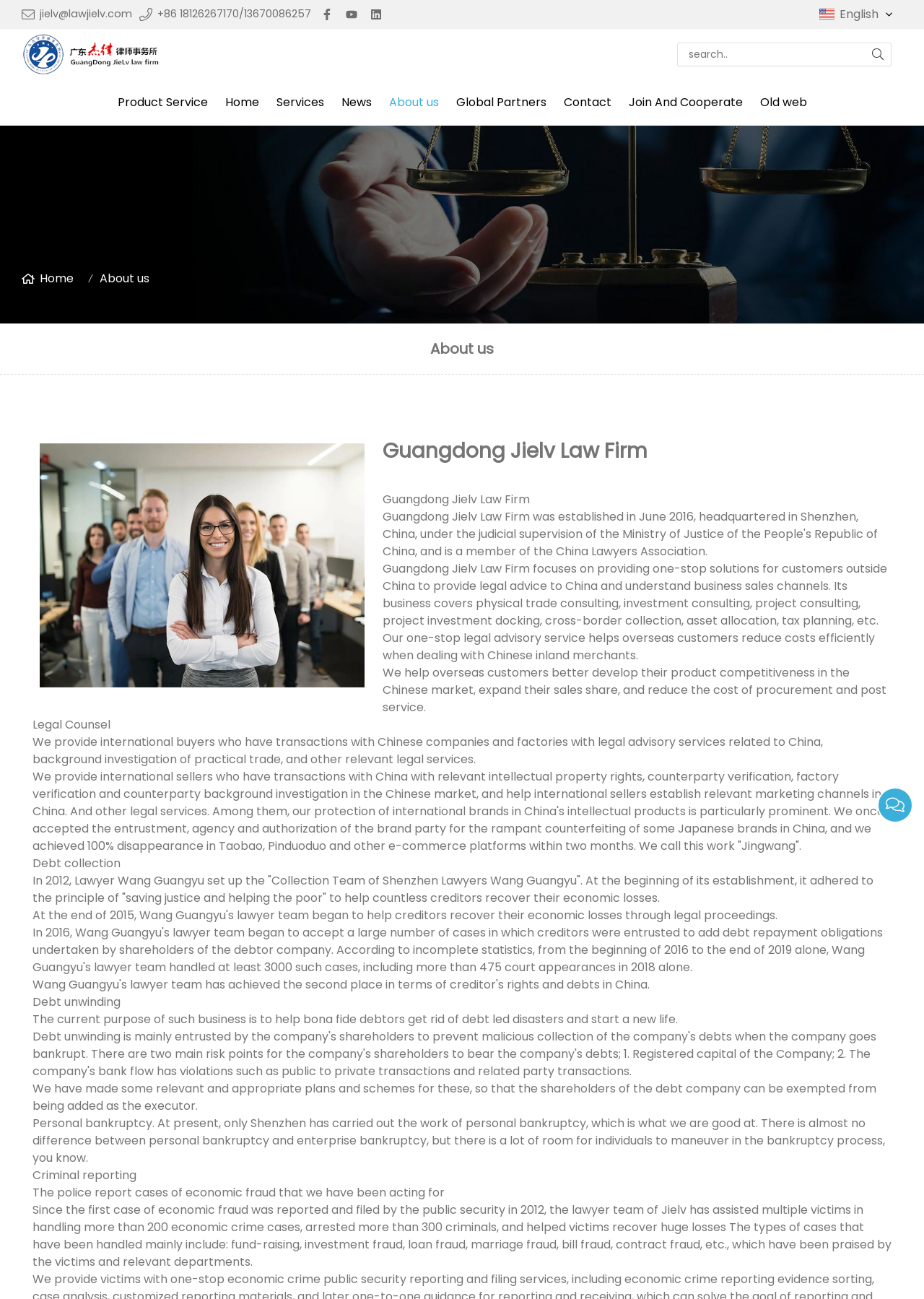Illustrate the webpage thoroughly, mentioning all important details.

This webpage appears to be the profile of Guangdong Jielv Law Firm, a law firm that provides various legal services to clients. At the top of the page, there are three links to contact the law firm, including an email address and two phone numbers. 

To the right of these links, there is a language selection option with the text "English". Below these elements, there is a search bar and a button. 

The main navigation menu is located below the search bar, with links to different sections of the website, including "Product Service", "Home", "Services", "News", "About us", "Global Partners", "Contact", "Join And Cooperate", and "Old web". 

Above the main content area, there is a large image that spans the entire width of the page. 

The main content area is divided into several sections. The first section has a heading "About us" and provides an overview of the law firm's services, including legal advice, business consulting, and investment consulting. 

The next section describes the law firm's one-stop legal advisory service, which helps overseas customers reduce costs when dealing with Chinese inland merchants. 

The following sections describe the law firm's services in more detail, including legal counsel, intellectual property rights, debt collection, debt unwinding, personal bankruptcy, and criminal reporting. Each section has a heading and a brief description of the service. 

Throughout the page, there are several static text elements that provide more information about the law firm's services and expertise.